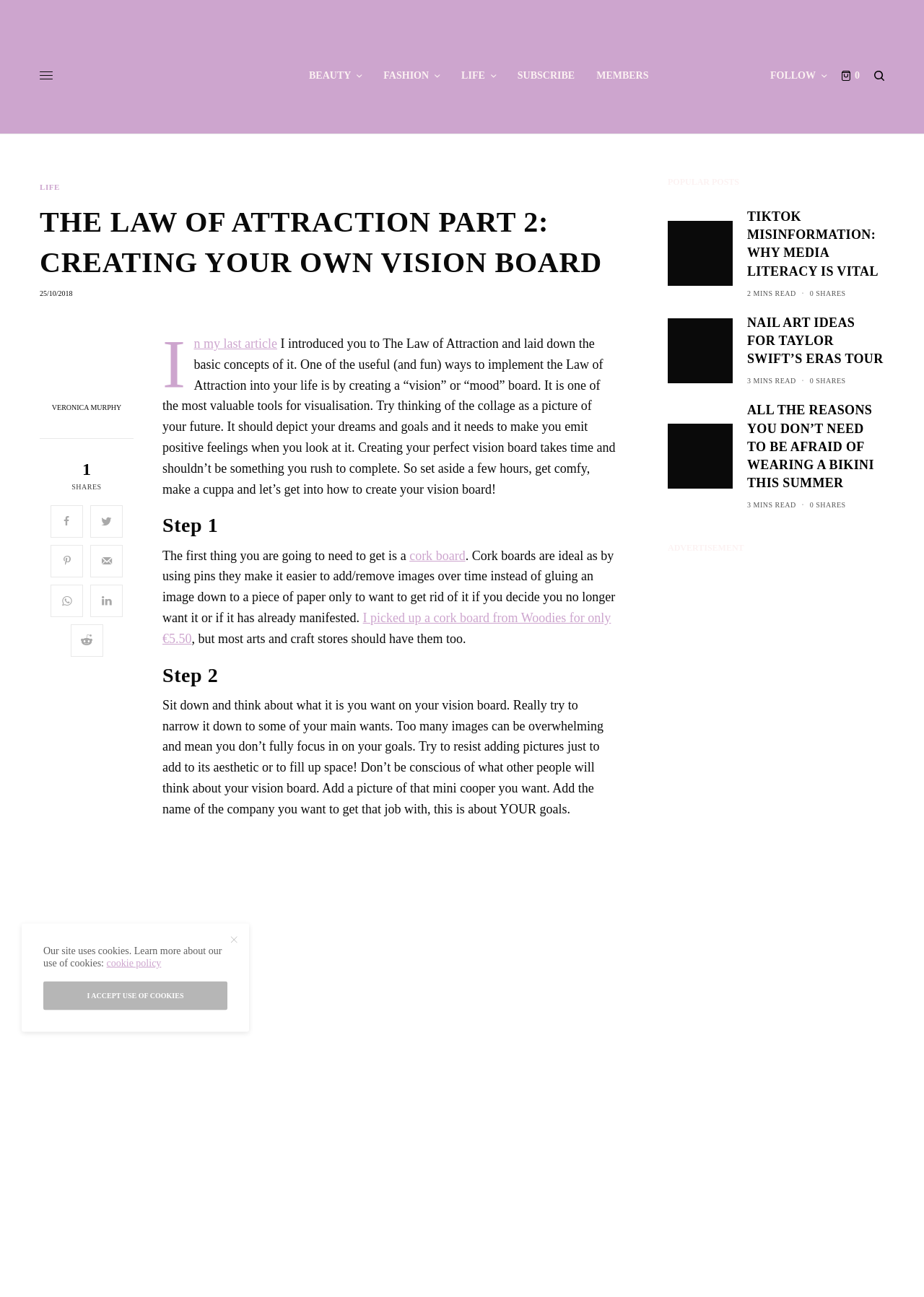Refer to the image and offer a detailed explanation in response to the question: What is the recommended material for the vision board base?

The text suggests using a cork board as the base for the vision board, as it allows for easy addition and removal of images using pins, making it ideal for this purpose. This is mentioned in the paragraph starting with 'The first thing you are going to need to get is a'.